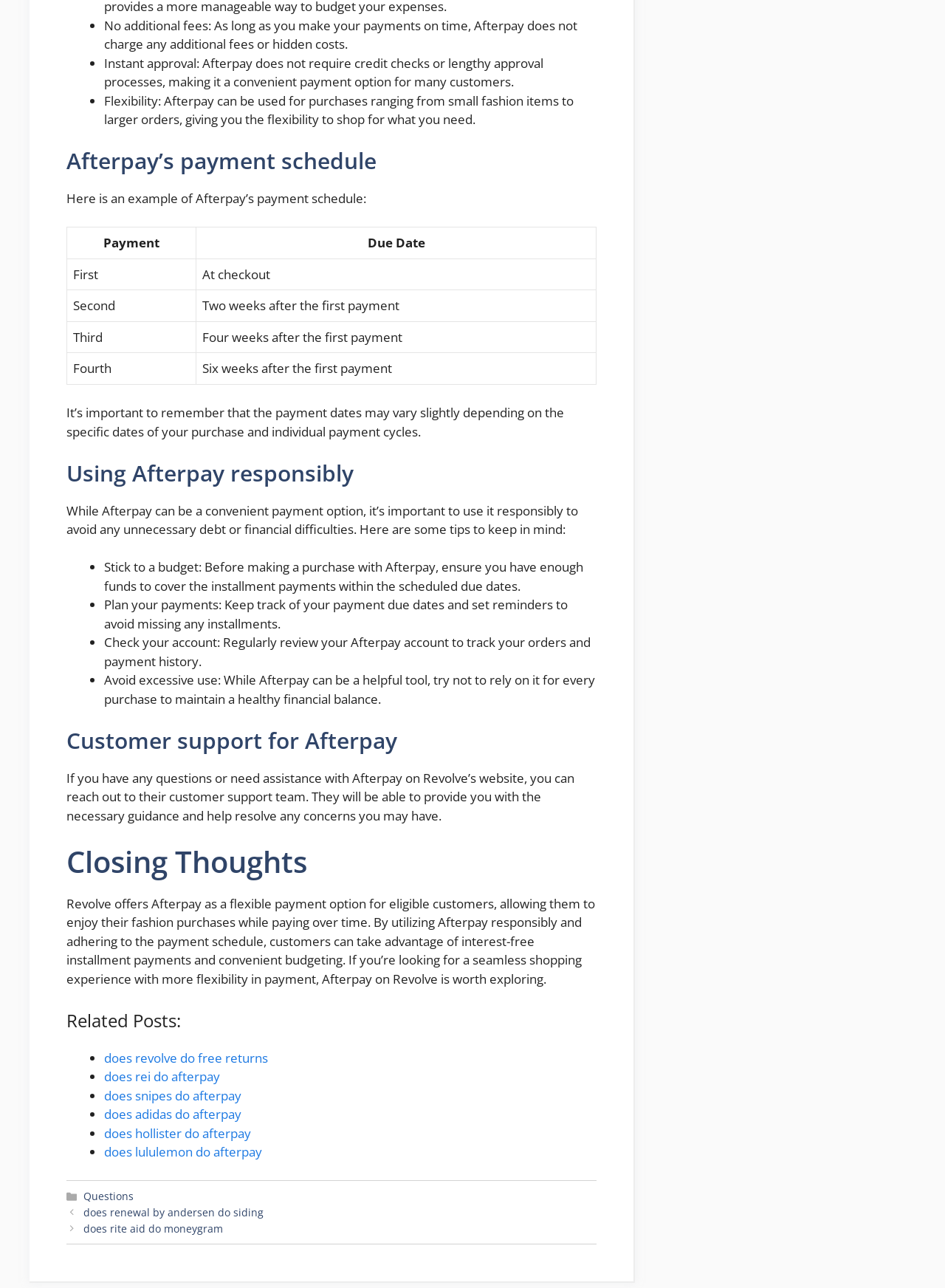Please provide a one-word or phrase answer to the question: 
What is Afterpay’s payment schedule?

Four installments